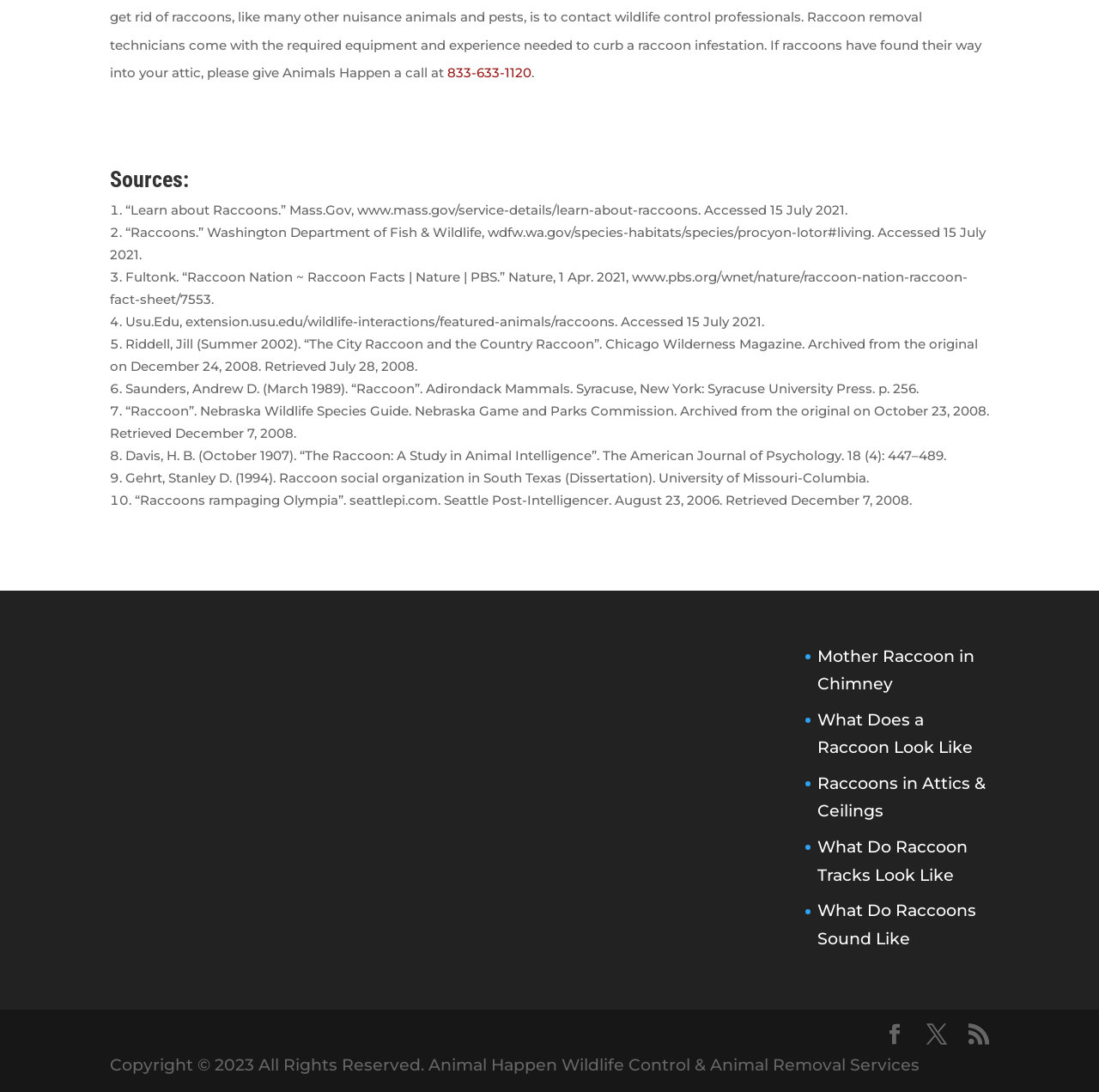How many sources are listed on the webpage?
Look at the image and construct a detailed response to the question.

The webpage lists 10 sources, each with a number and a description, starting from '“Learn about Raccoons.” Mass.Gov' to '“Raccoons rampaging Olympia”. seattlepi.com'.